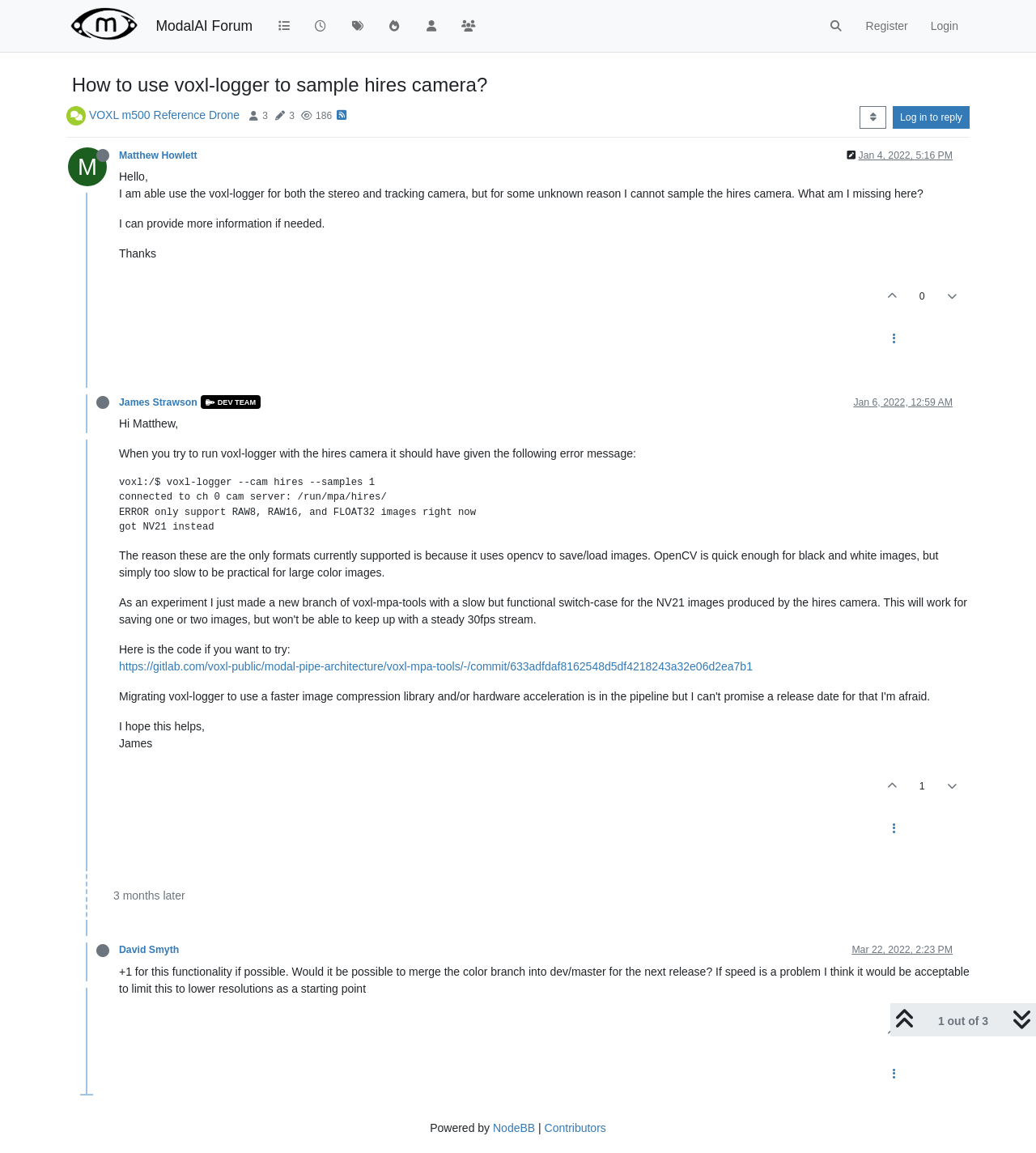Locate the bounding box coordinates of the area you need to click to fulfill this instruction: 'View the post of James Strawson'. The coordinates must be in the form of four float numbers ranging from 0 to 1: [left, top, right, bottom].

[0.115, 0.344, 0.19, 0.354]